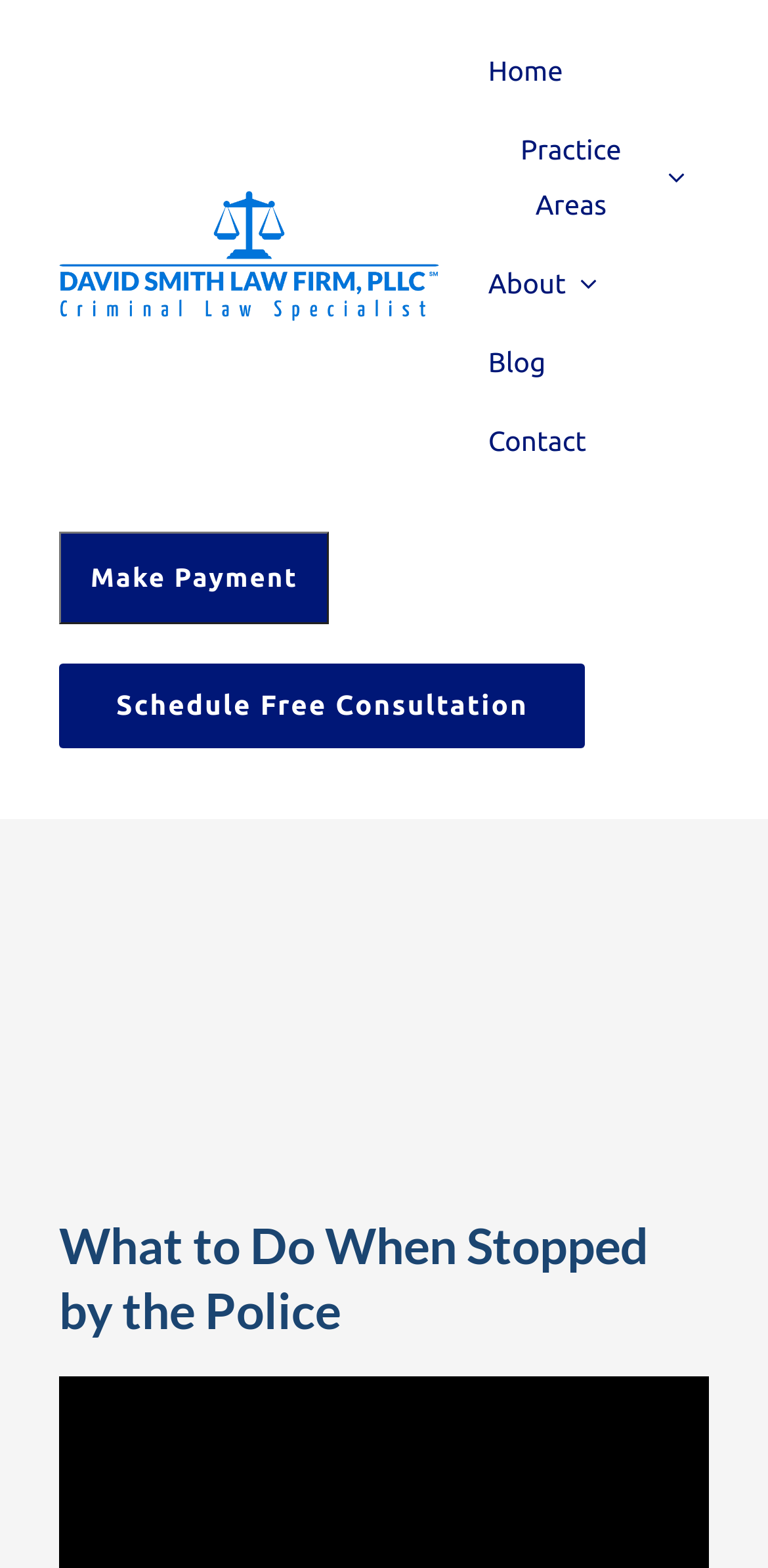Please find and generate the text of the main heading on the webpage.

What to Do When Stopped by the Police